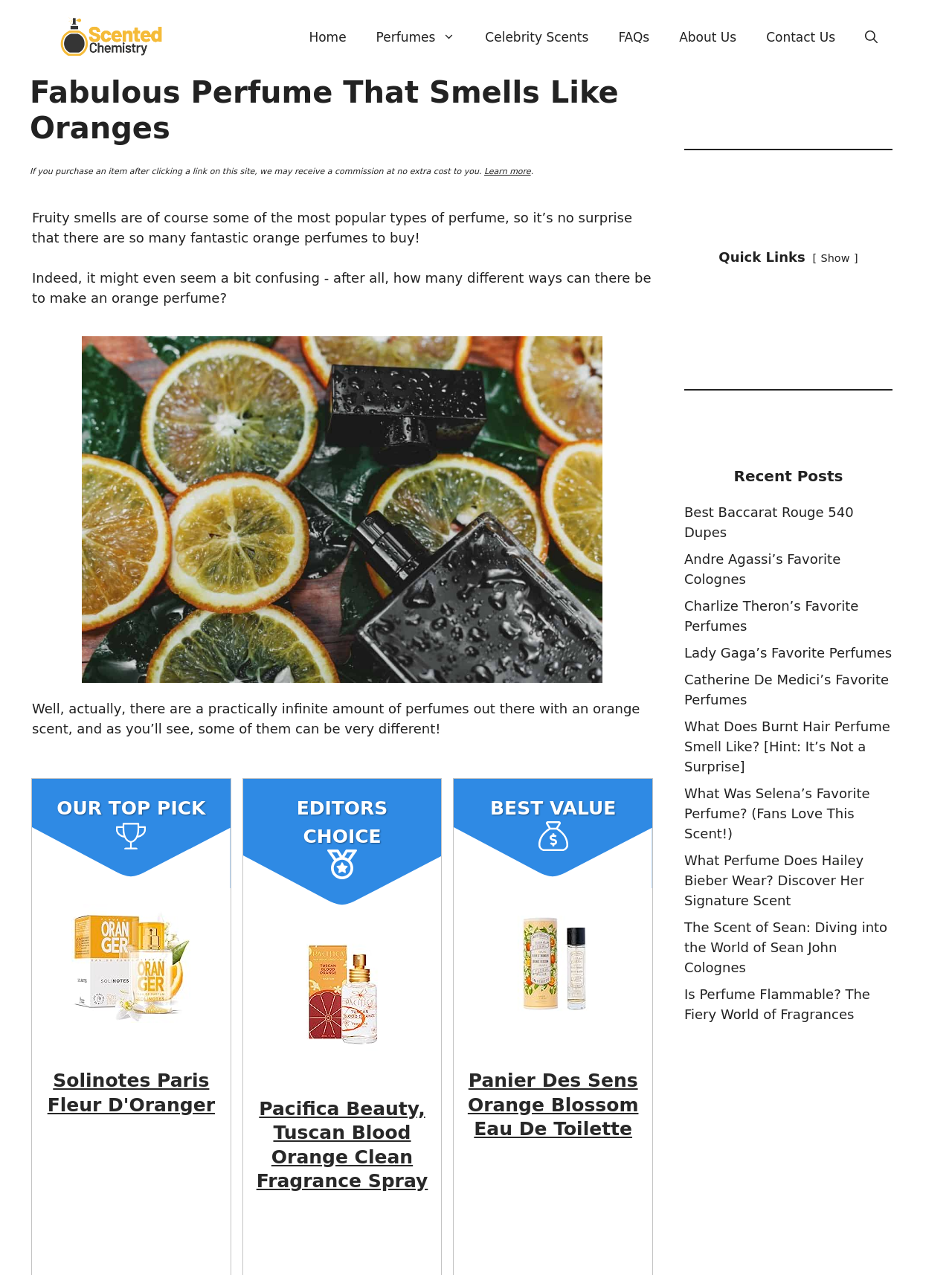Please determine the bounding box coordinates of the element to click on in order to accomplish the following task: "Learn more about the commission policy". Ensure the coordinates are four float numbers ranging from 0 to 1, i.e., [left, top, right, bottom].

[0.509, 0.131, 0.558, 0.138]